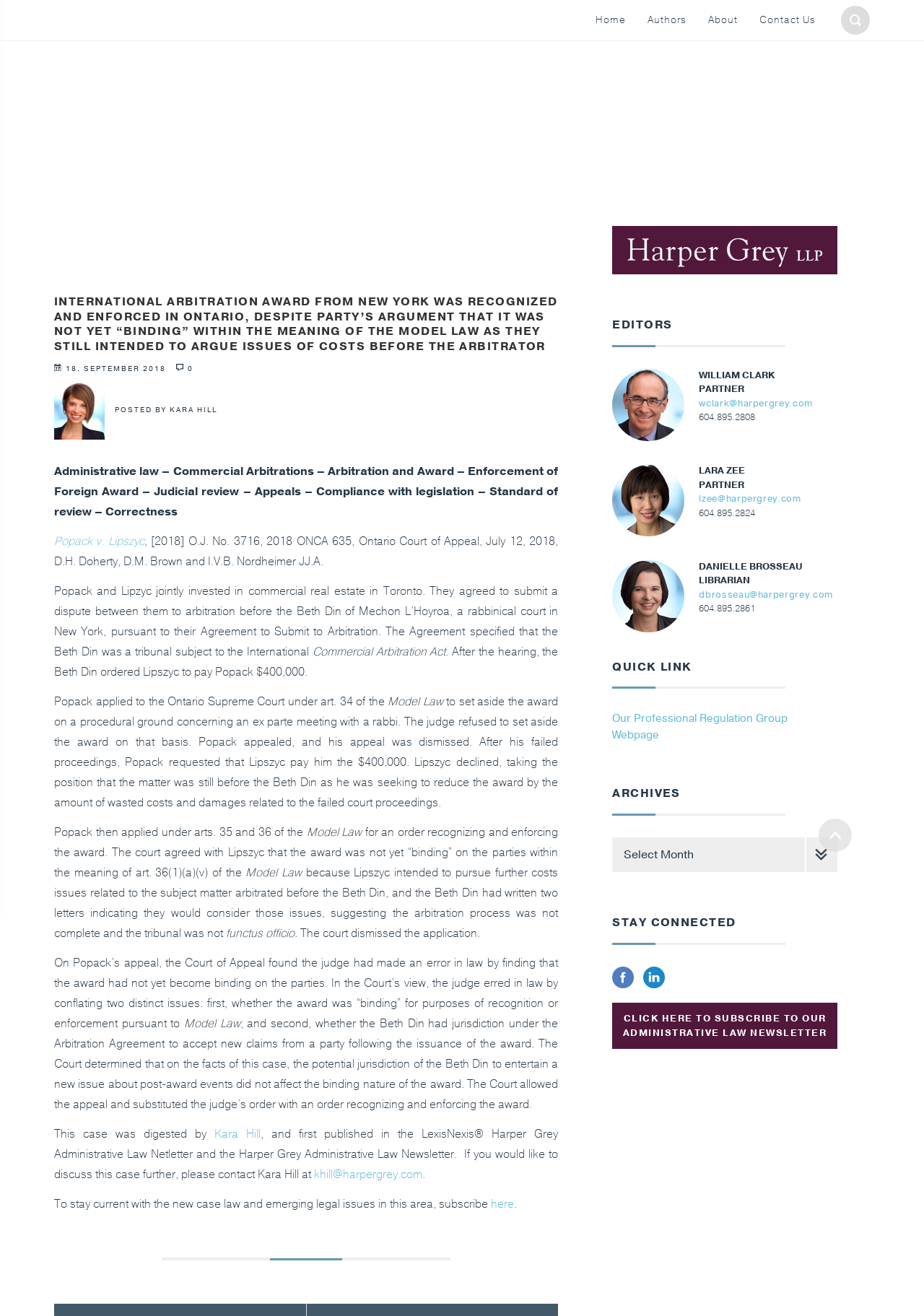What is the name of the court that dismissed Popack's appeal?
Please use the image to deliver a detailed and complete answer.

I found the answer by reading the article and identifying the court mentioned in the sentence 'On Popack’s appeal, the Court of Appeal found the judge had made an error in law...'.